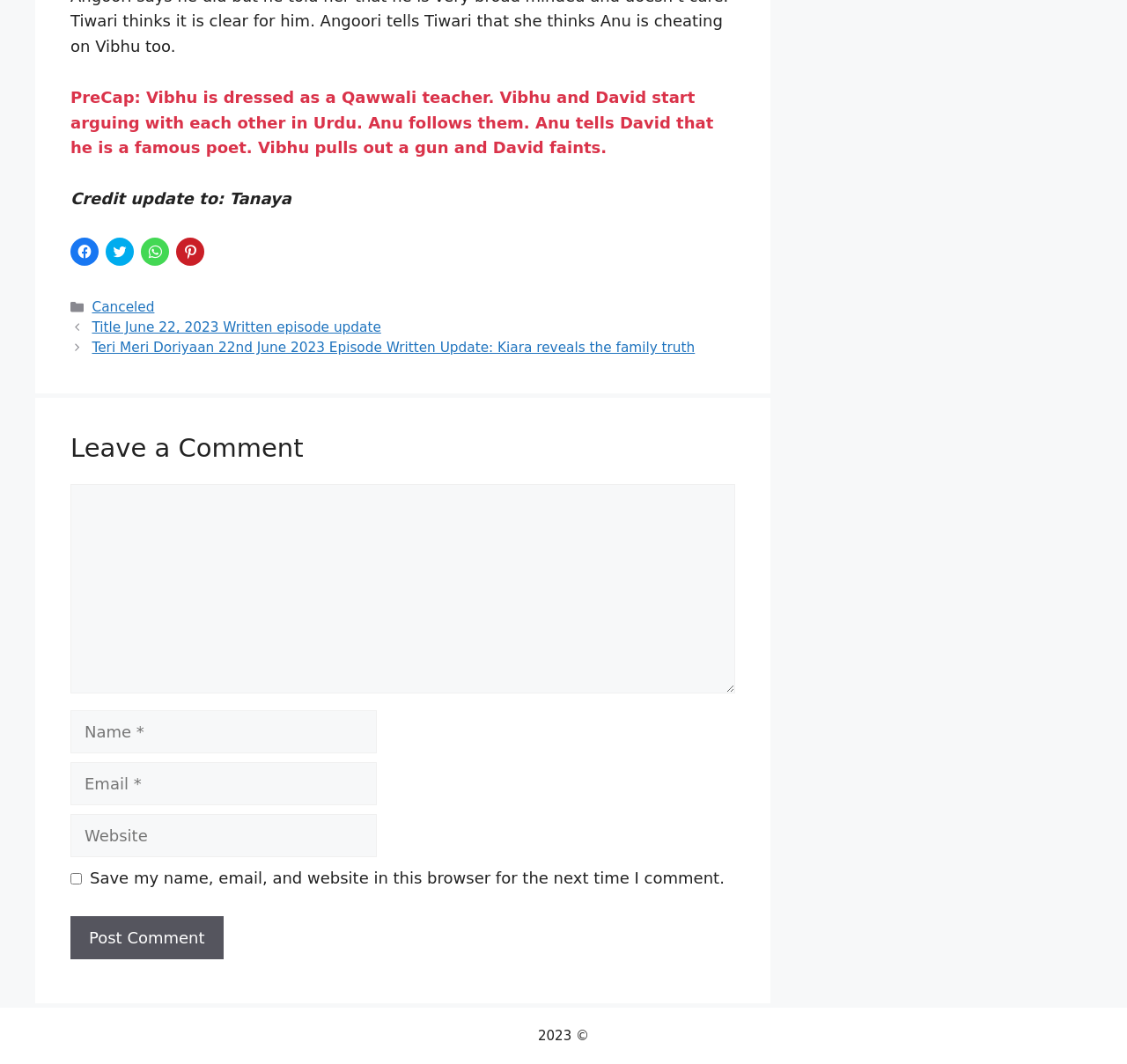Respond with a single word or phrase to the following question:
What is the purpose of the checkbox?

Save comment info